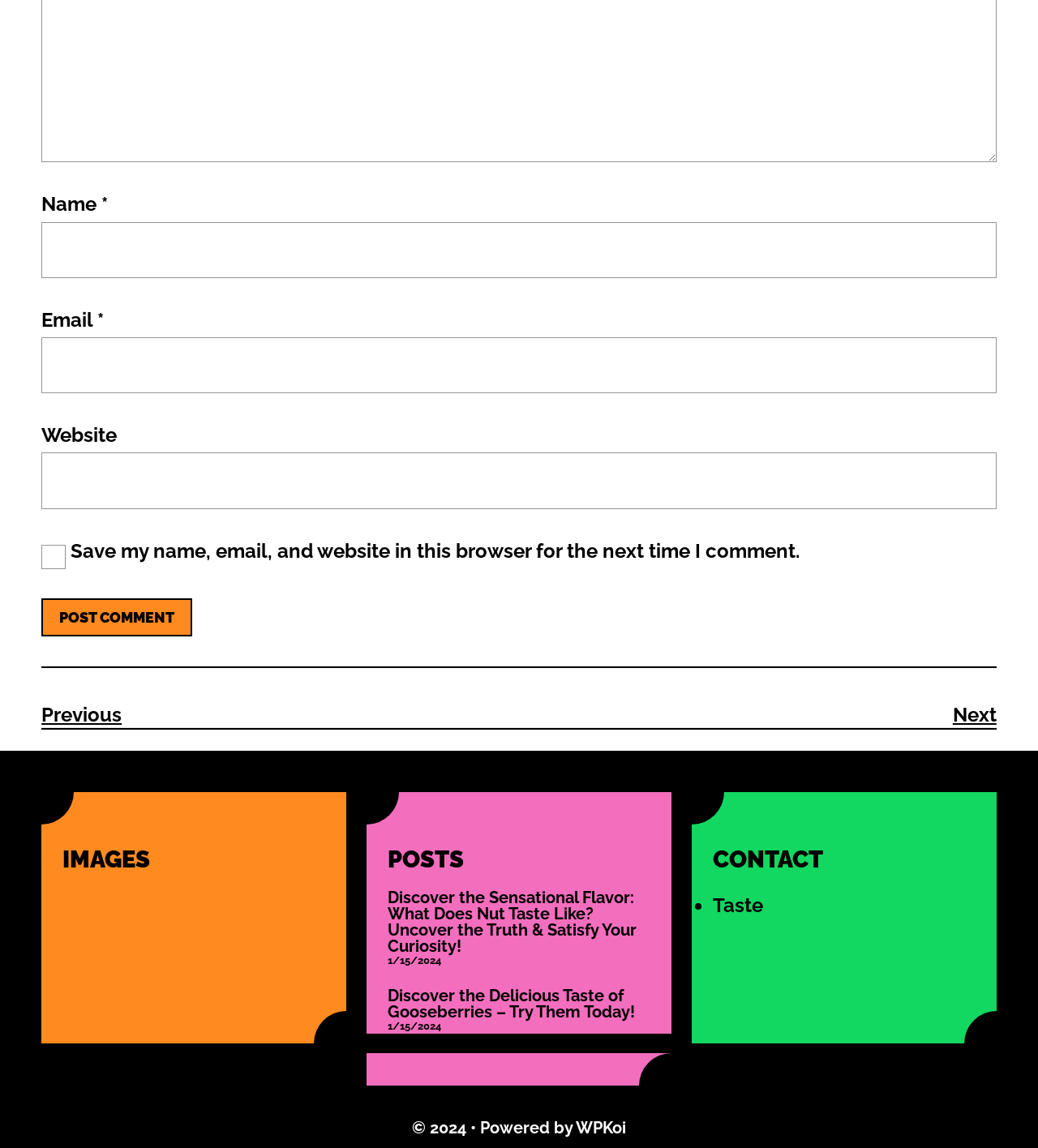Find the bounding box coordinates of the clickable region needed to perform the following instruction: "Enter your name". The coordinates should be provided as four float numbers between 0 and 1, i.e., [left, top, right, bottom].

[0.04, 0.193, 0.96, 0.242]